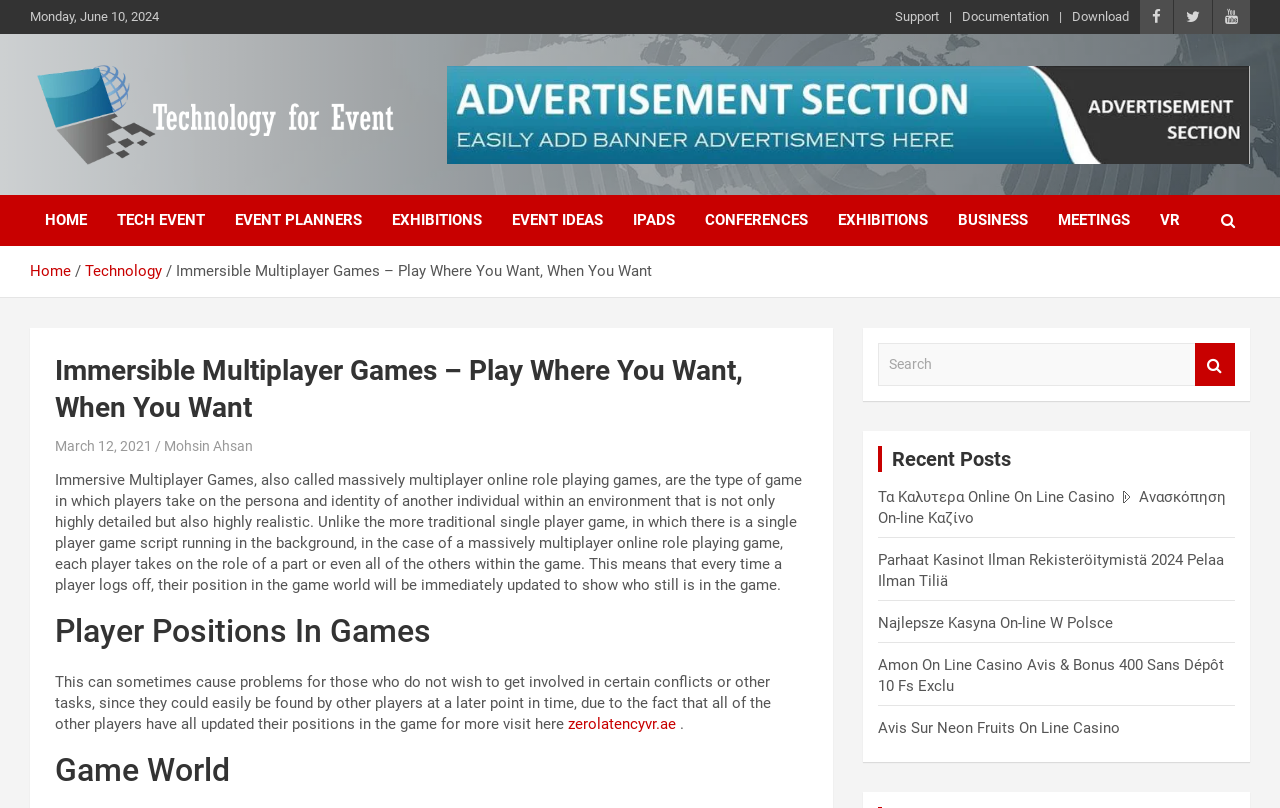What type of posts are displayed on the right side?
Craft a detailed and extensive response to the question.

On the right side of the webpage, there is a section displaying recent posts. This is indicated by the heading 'Recent Posts' and the links to various posts below it.